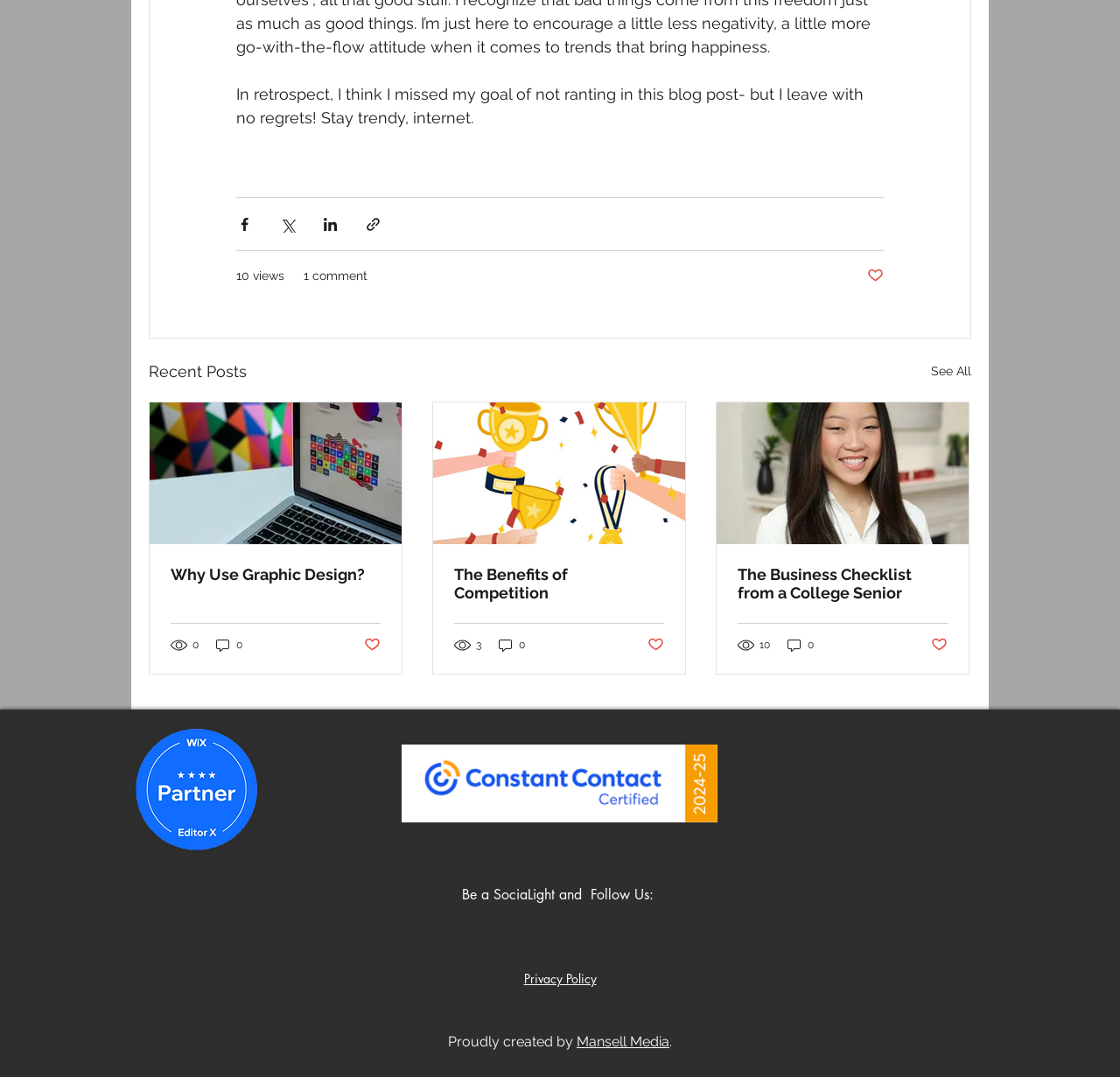Find the bounding box coordinates of the clickable region needed to perform the following instruction: "Share via Facebook". The coordinates should be provided as four float numbers between 0 and 1, i.e., [left, top, right, bottom].

[0.211, 0.2, 0.226, 0.216]